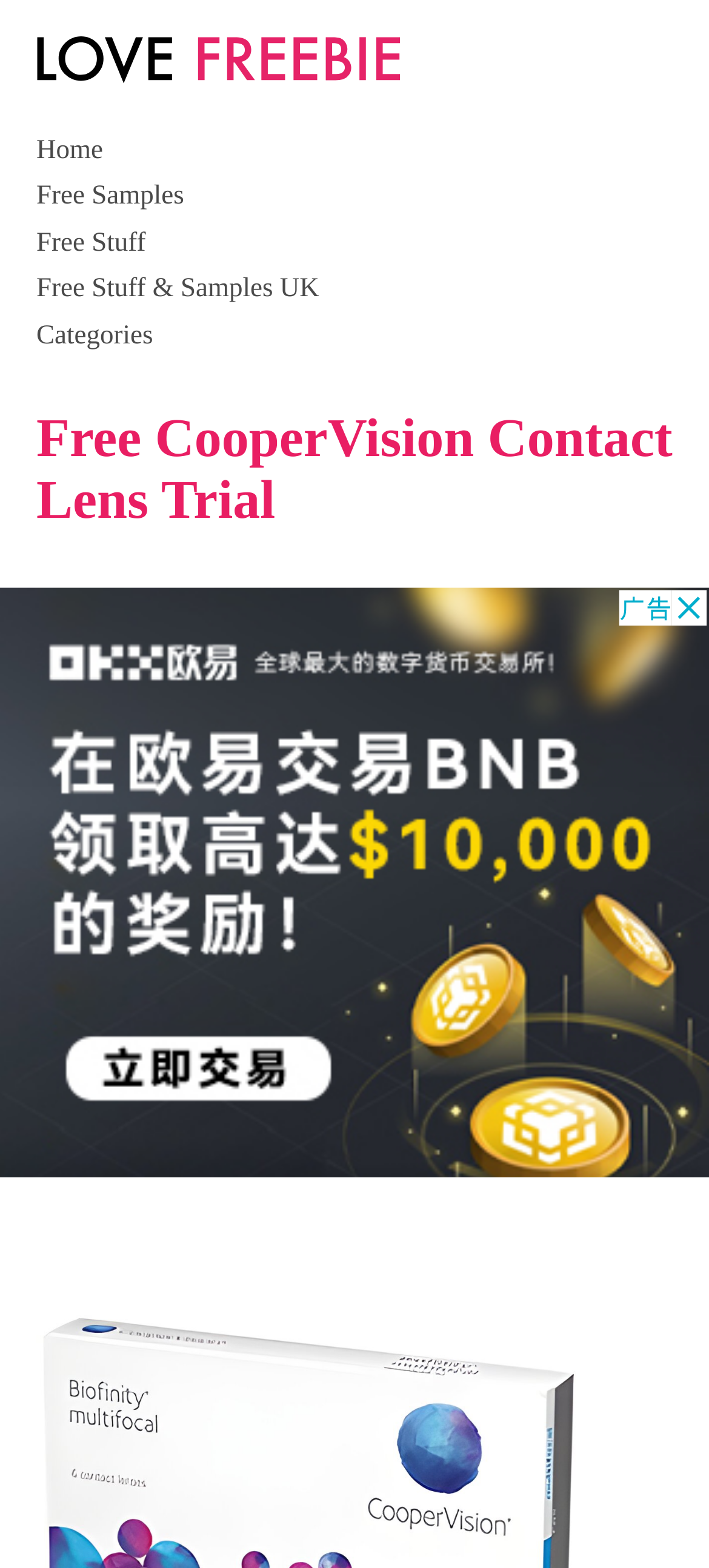What is the logo of the website?
Could you give a comprehensive explanation in response to this question?

I looked at the top-left corner of the webpage and found an image with the text 'Love Freebie Logo'. This is likely the logo of the website.